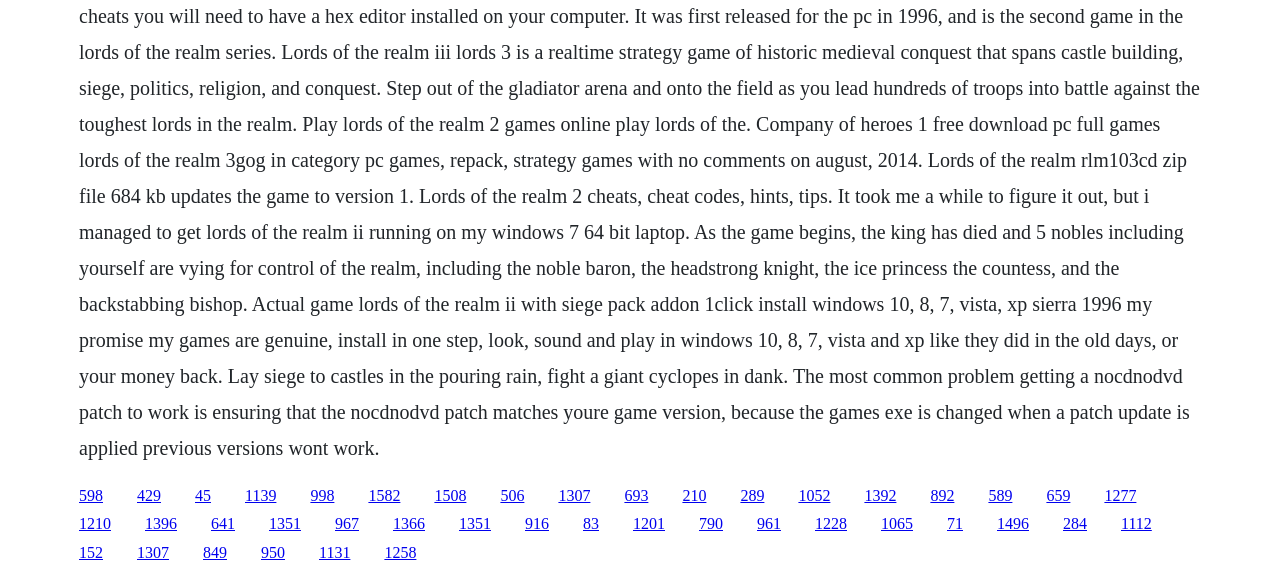Please find the bounding box for the following UI element description. Provide the coordinates in (top-left x, top-left y, bottom-right x, bottom-right y) format, with values between 0 and 1: 1351

[0.21, 0.895, 0.235, 0.924]